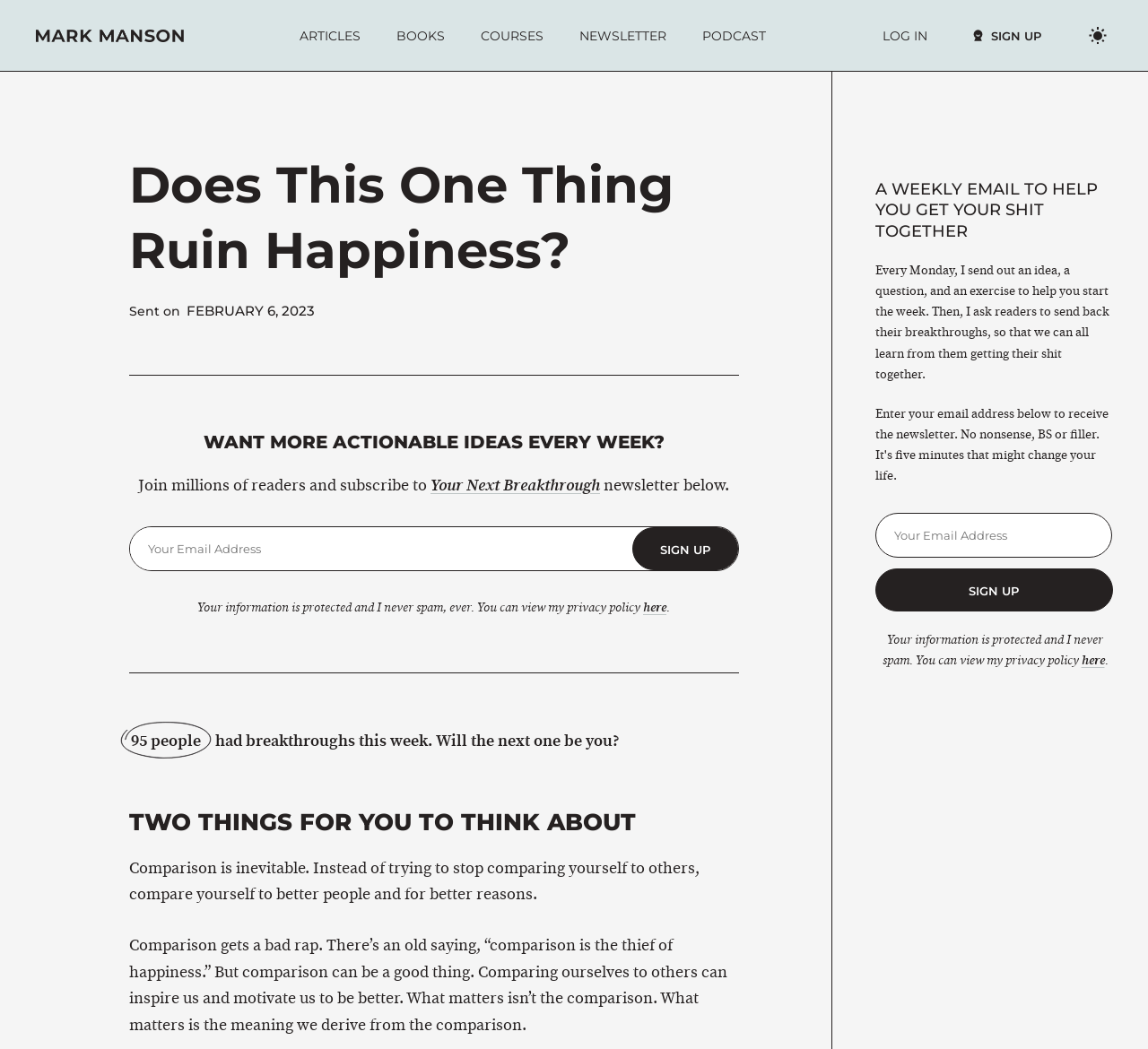Please specify the bounding box coordinates in the format (top-left x, top-left y, bottom-right x, bottom-right y), with all values as floating point numbers between 0 and 1. Identify the bounding box of the UI element described by: Podcast

[0.596, 0.018, 0.683, 0.049]